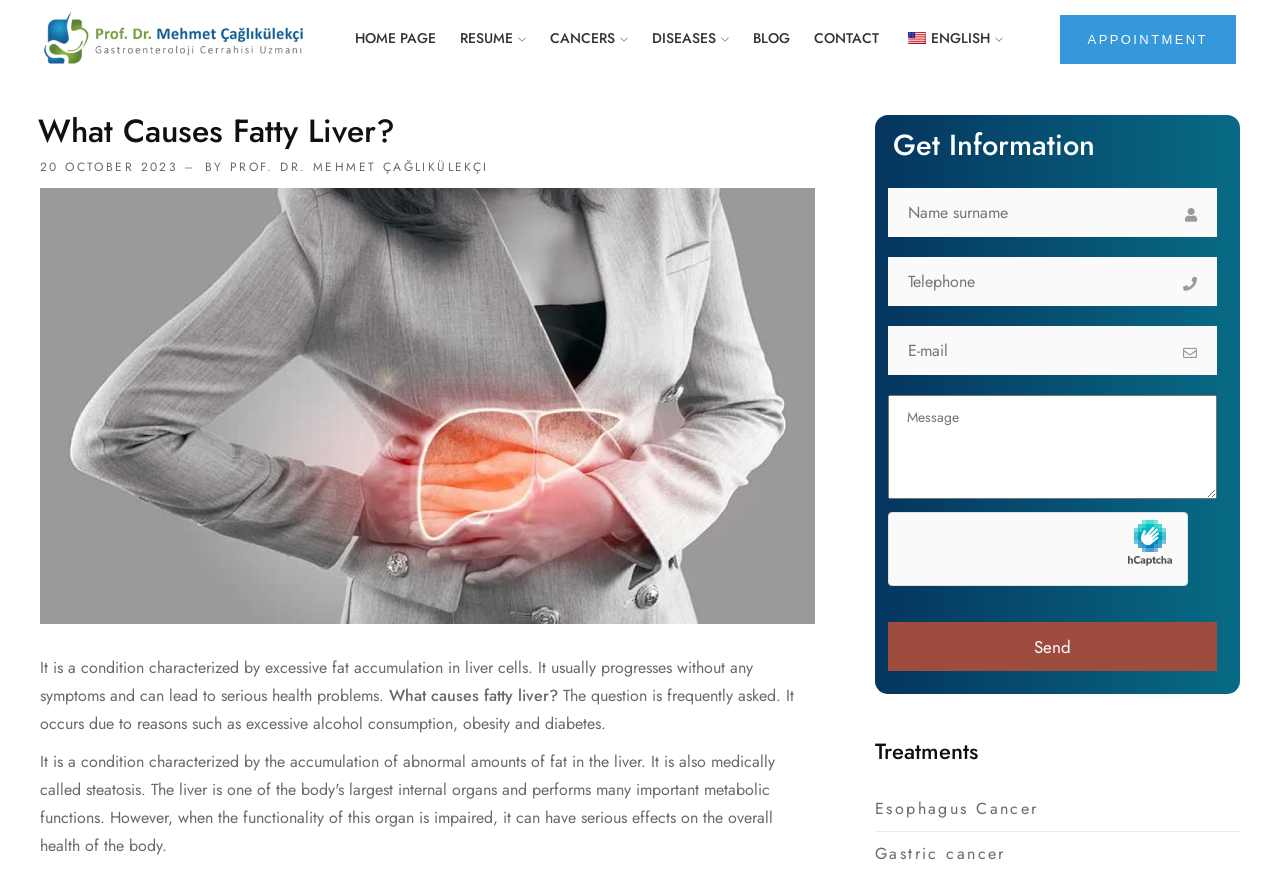Determine the bounding box coordinates for the region that must be clicked to execute the following instruction: "Click the Esophagus Cancer link".

[0.684, 0.916, 0.811, 0.943]